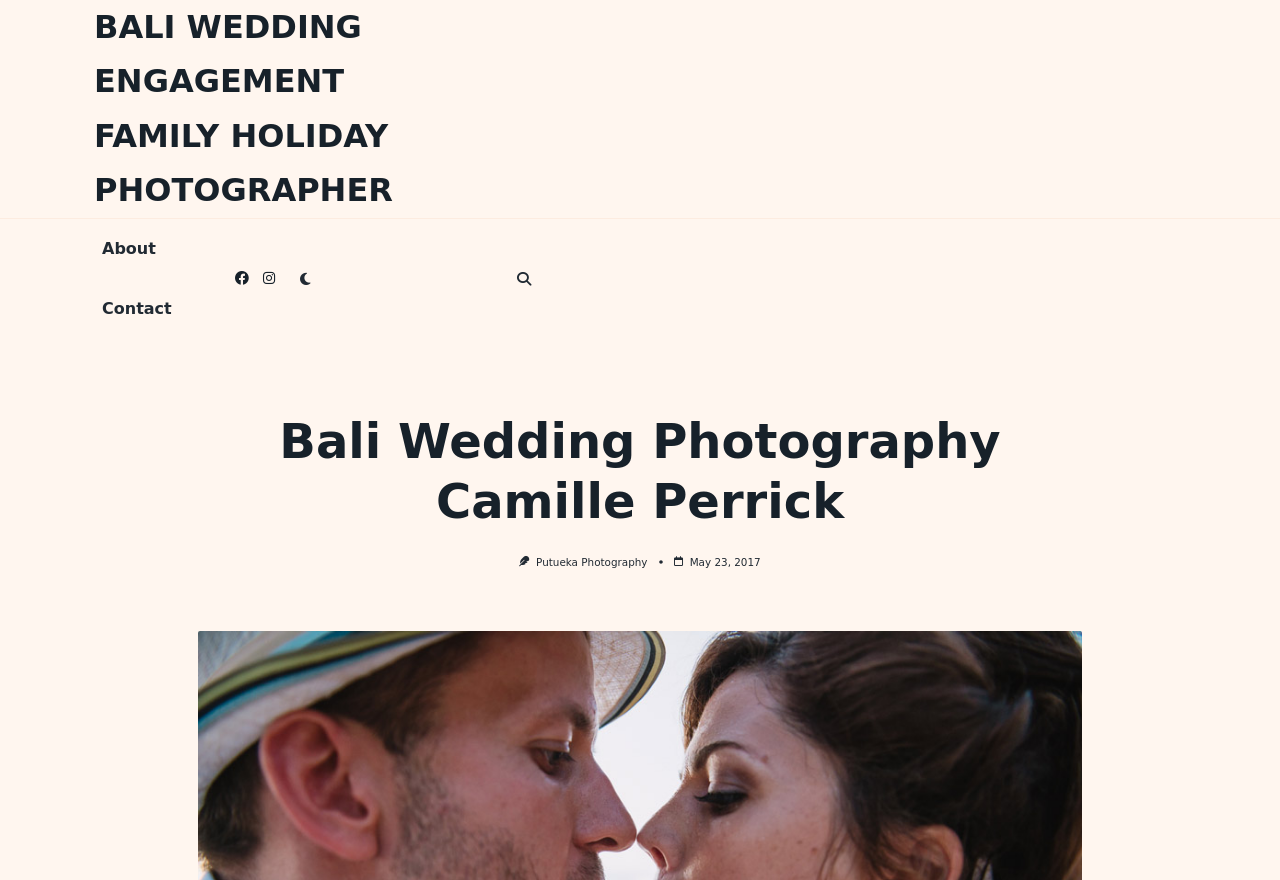Please provide a comprehensive response to the question below by analyzing the image: 
What is the type of photography?

By looking at the webpage, I found a heading with the text 'Bali Wedding Photography Camille Perrick' which suggests that the type of photography is wedding photography.